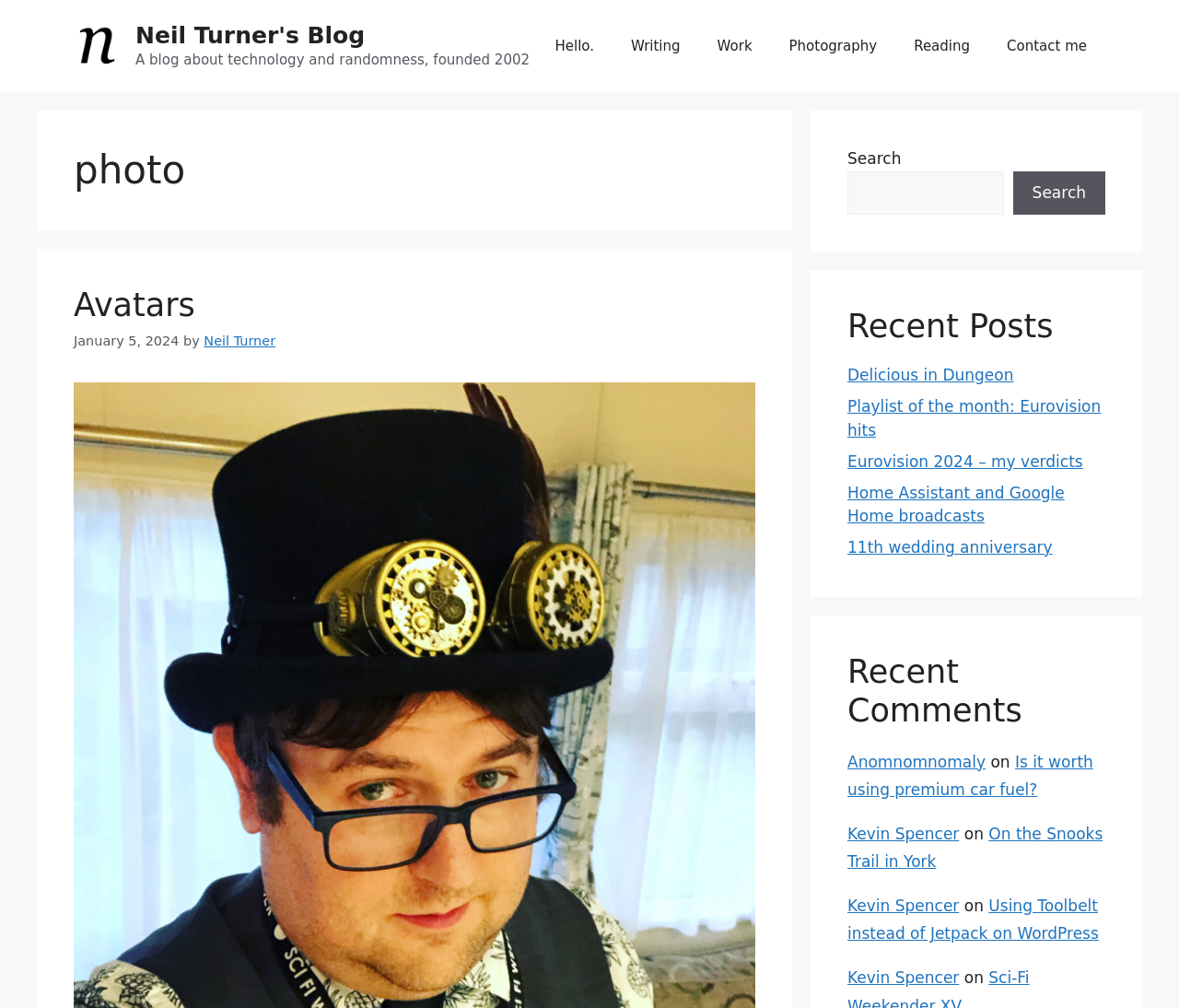Identify the bounding box coordinates for the region to click in order to carry out this instruction: "View Avatars". Provide the coordinates using four float numbers between 0 and 1, formatted as [left, top, right, bottom].

[0.062, 0.285, 0.166, 0.321]